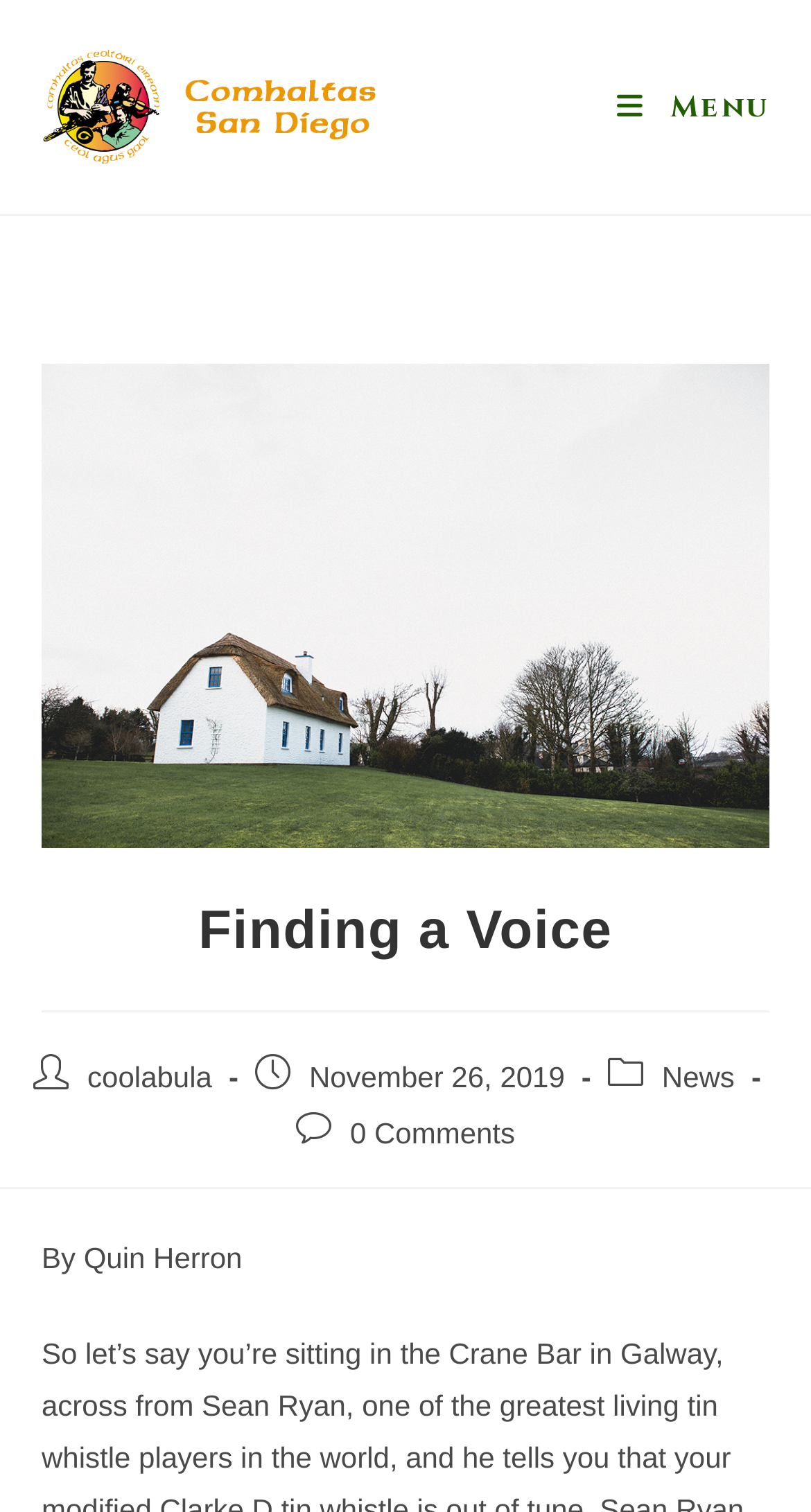Locate the bounding box of the UI element with the following description: "coolabula".

[0.108, 0.701, 0.261, 0.723]